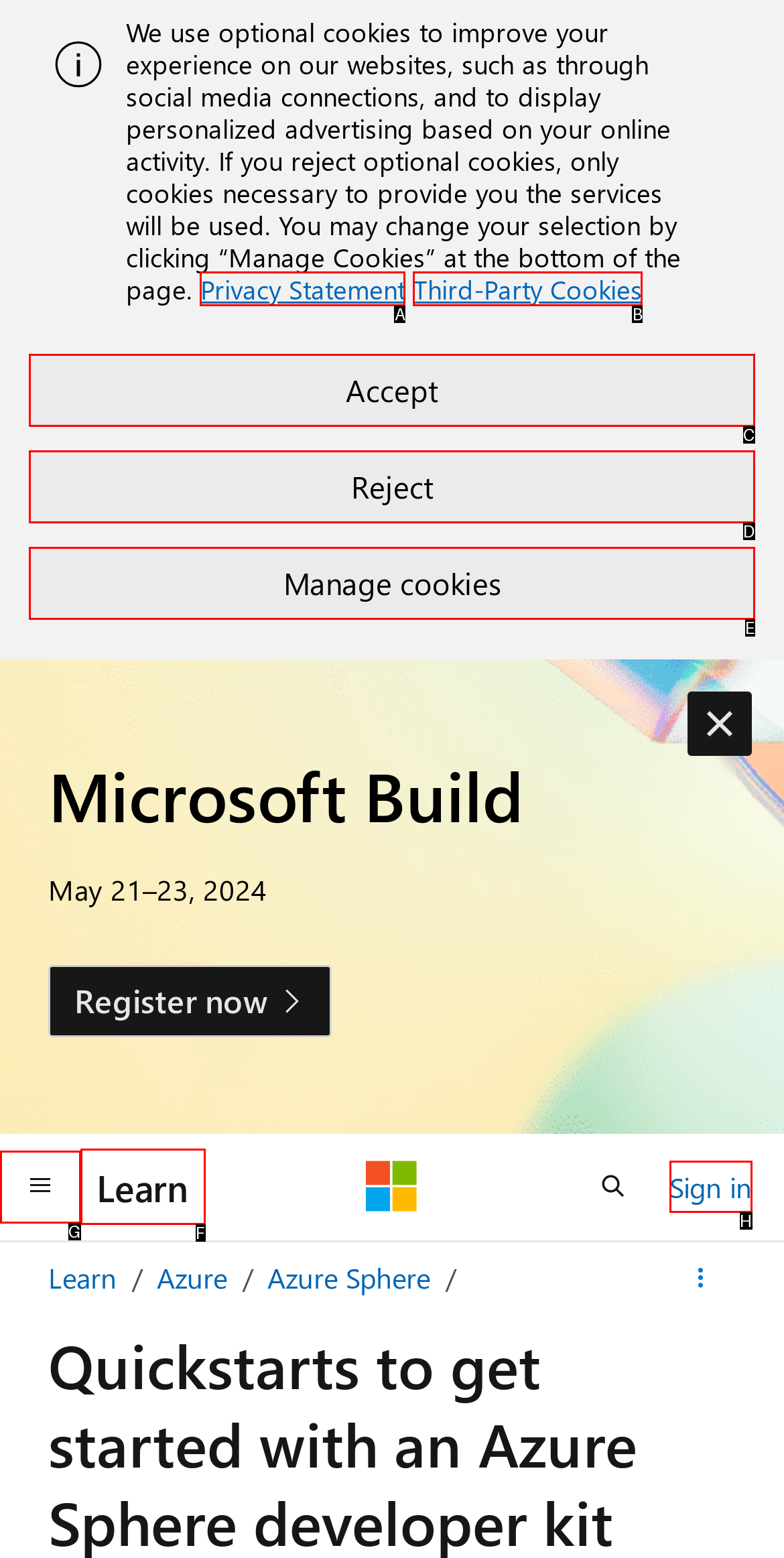Select the letter of the option that corresponds to: aria-label="Global navigation" title="Global navigation"
Provide the letter from the given options.

G